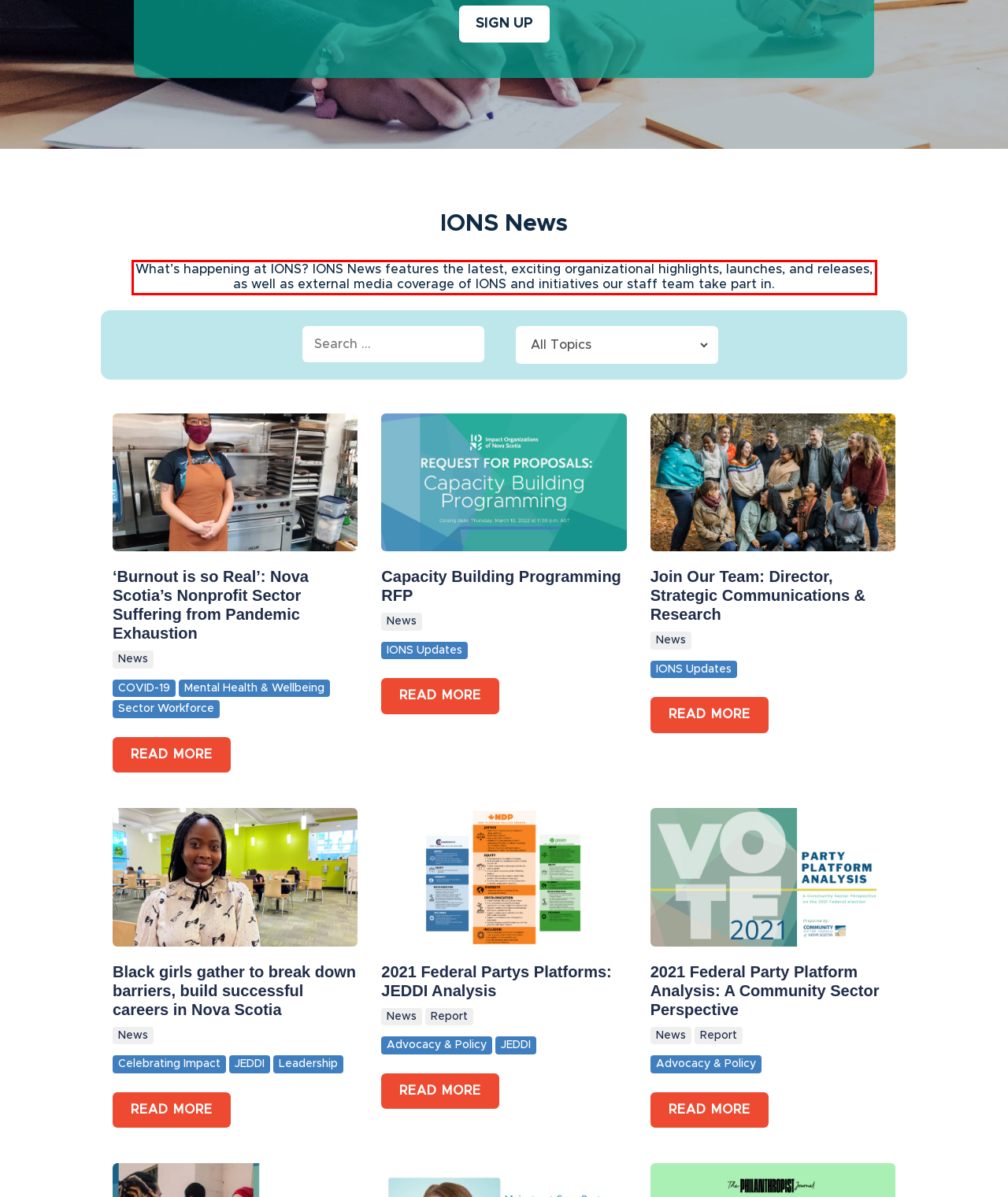Please perform OCR on the text content within the red bounding box that is highlighted in the provided webpage screenshot.

What’s happening at IONS? IONS News features the latest, exciting organizational highlights, launches, and releases, as well as external media coverage of IONS and initiatives our staff team take part in.